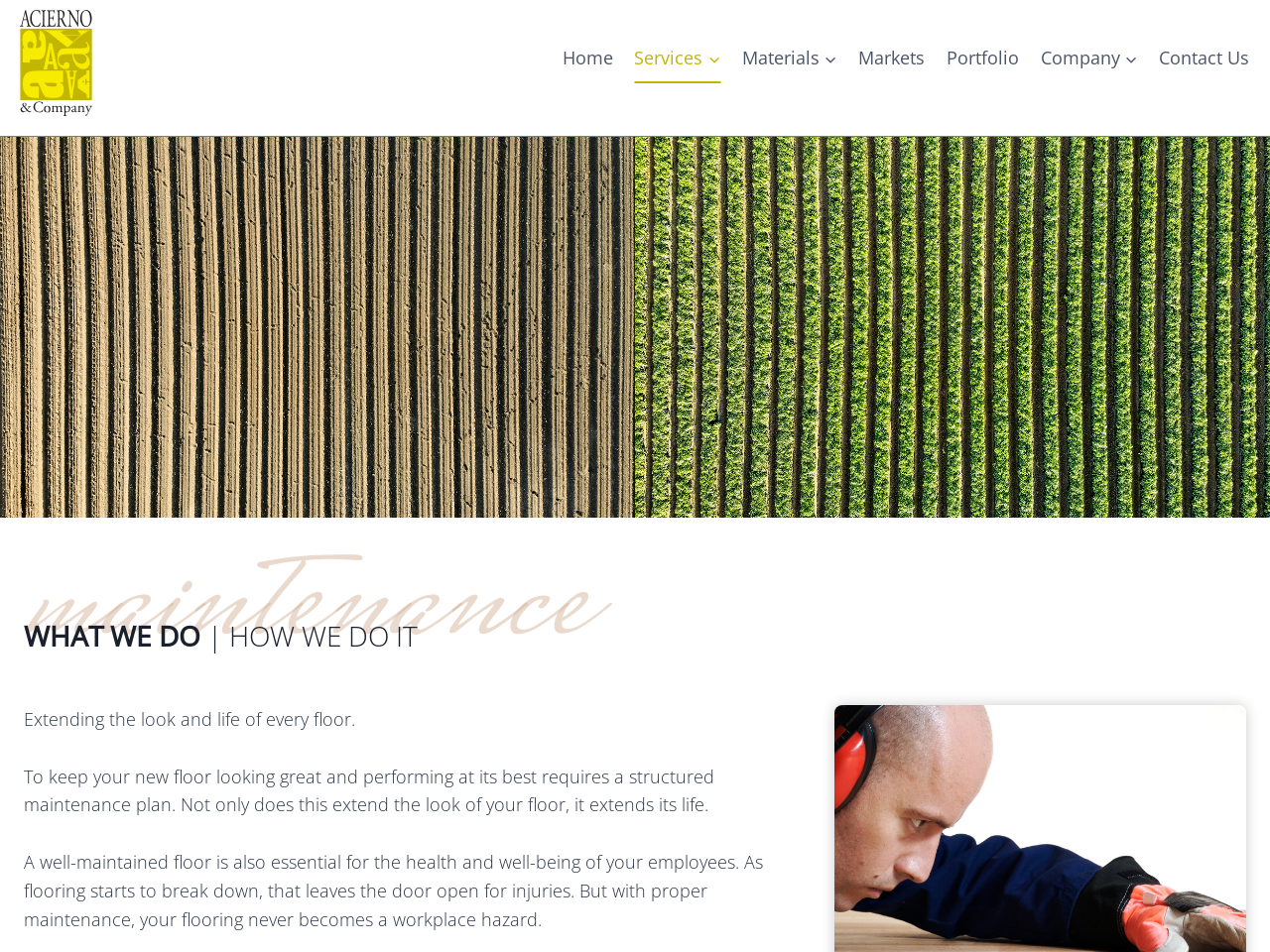Determine the bounding box coordinates for the area that needs to be clicked to fulfill this task: "Click on the 'Contact Us' link". The coordinates must be given as four float numbers between 0 and 1, i.e., [left, top, right, bottom].

[0.904, 0.035, 0.992, 0.087]